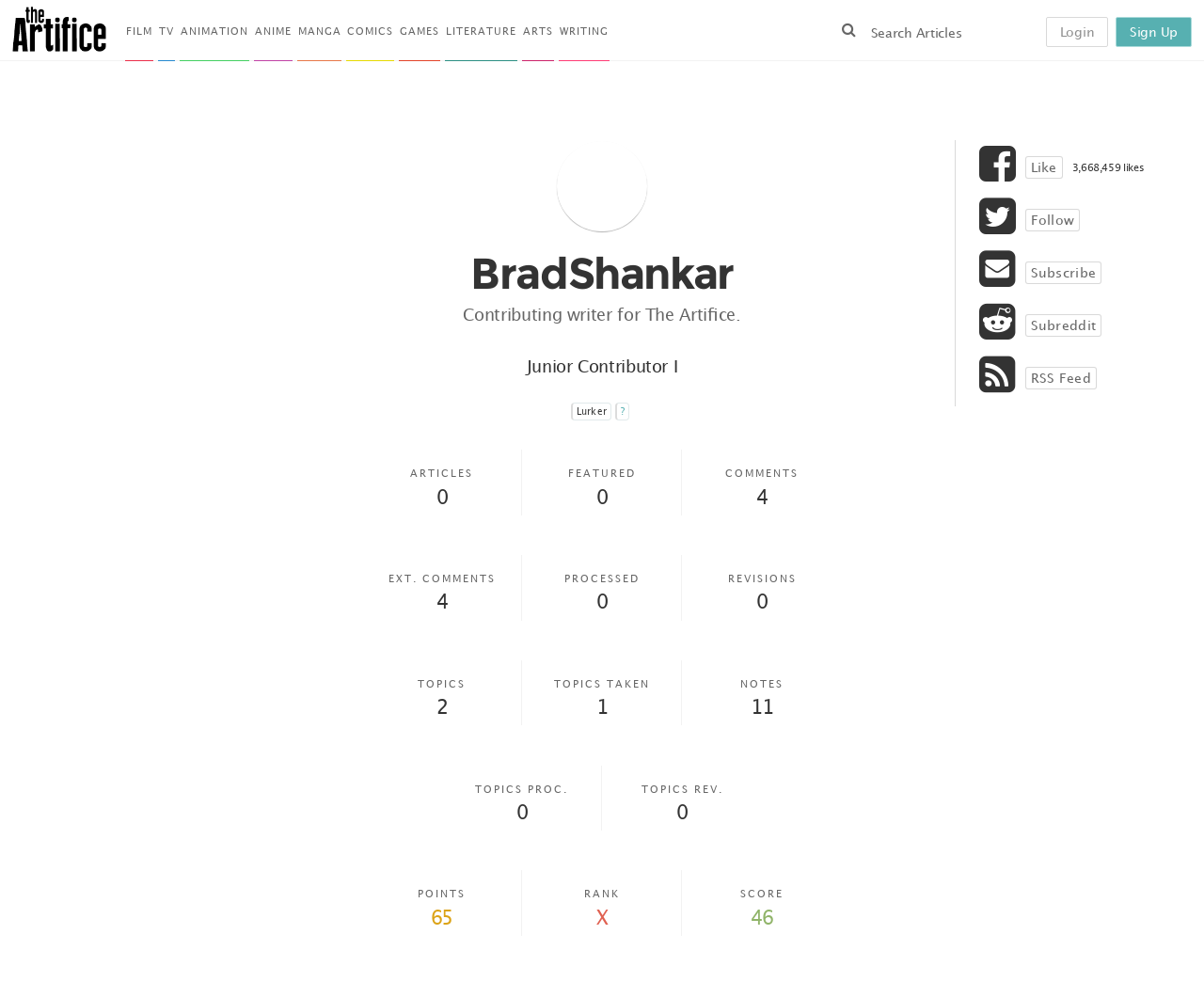What is the name of the online magazine?
Craft a detailed and extensive response to the question.

The name of the online magazine can be found in the top-left corner of the webpage, where it says 'The Artifice' in a logo format.